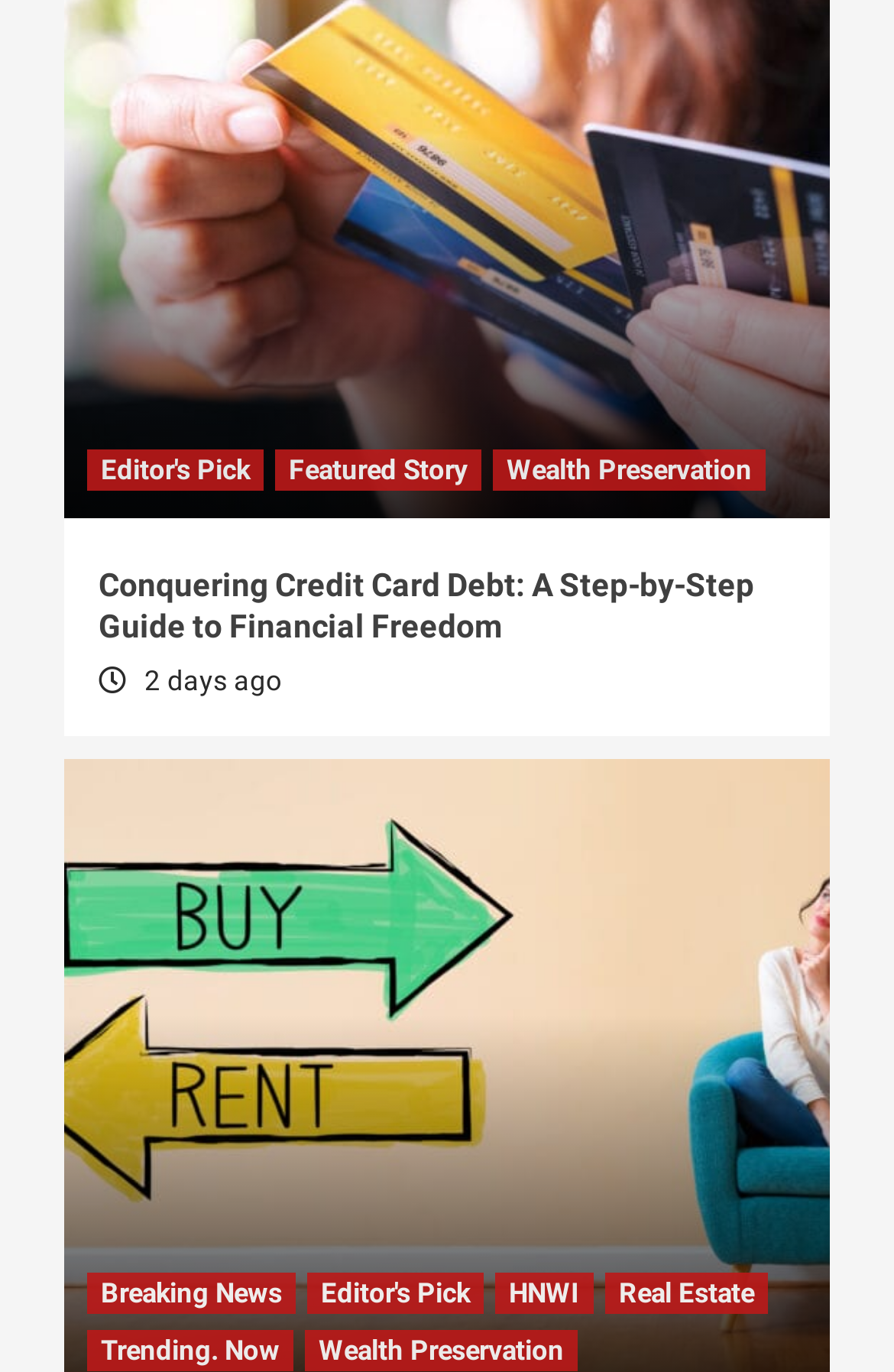What are the different sections available on the webpage?
Please respond to the question with as much detail as possible.

The links 'Editor's Pick', 'Featured Story', 'Wealth Preservation', 'Breaking News', 'HNWI', 'Real Estate', and 'Trending. Now' are present on the webpage, suggesting that these are different sections available on the webpage.